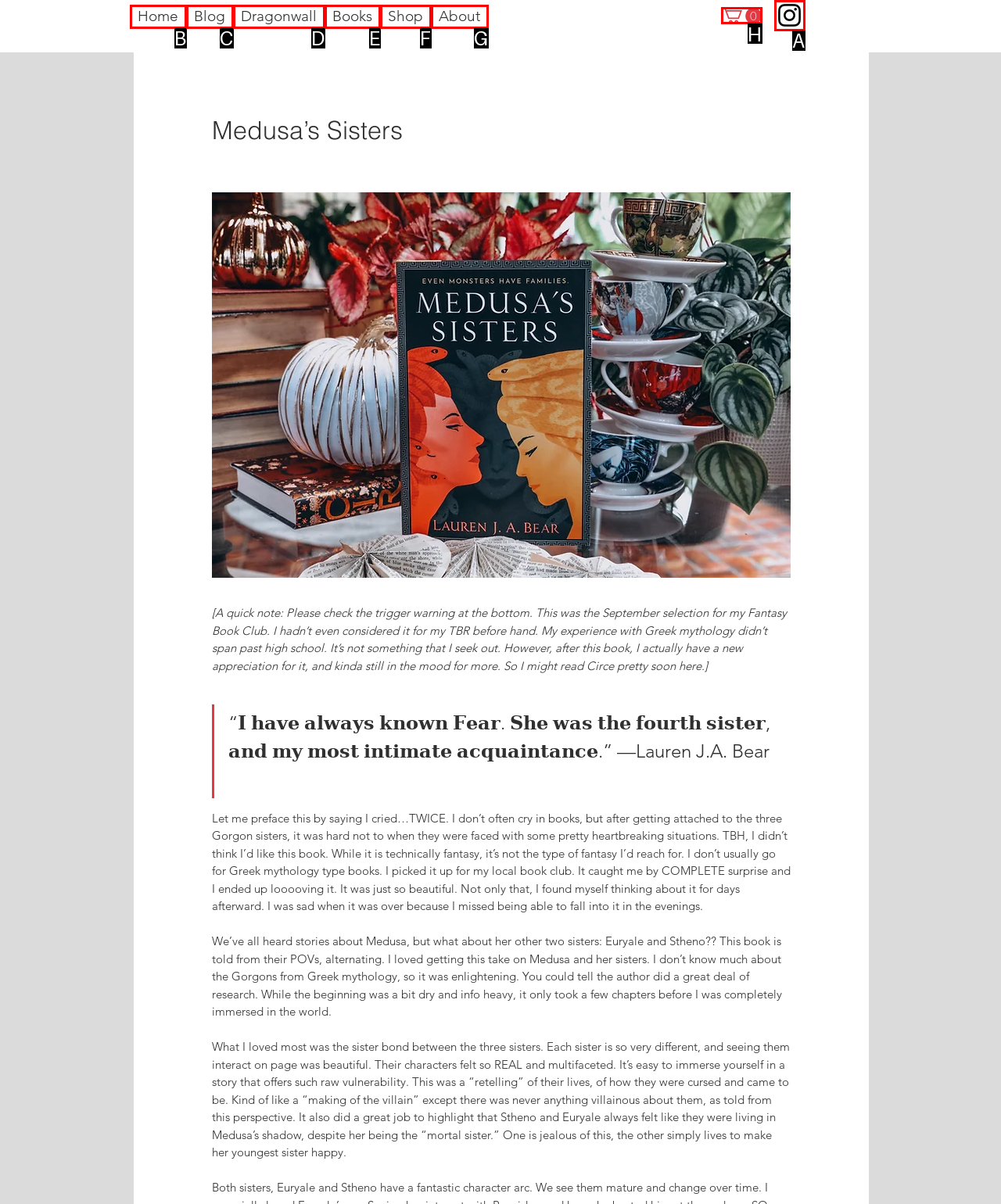From the given options, choose the one to complete the task: View the 'Cart with 0 items' button
Indicate the letter of the correct option.

H